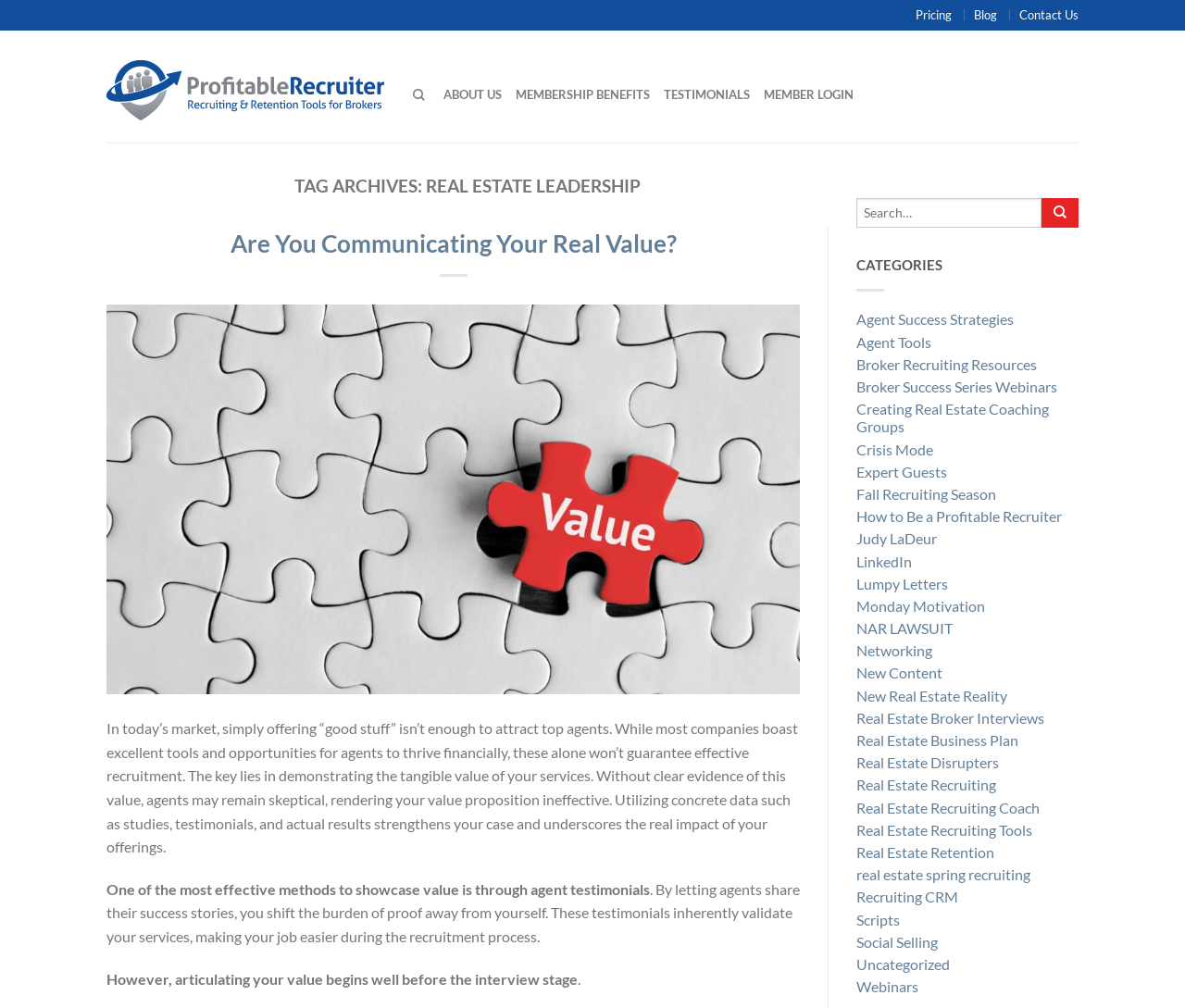What is the purpose of the 'Search…' box?
With the help of the image, please provide a detailed response to the question.

The 'Search…' box is located in the complementary section of the webpage, and its presence suggests that it allows users to search for specific content within the website, making it easier to find relevant information.